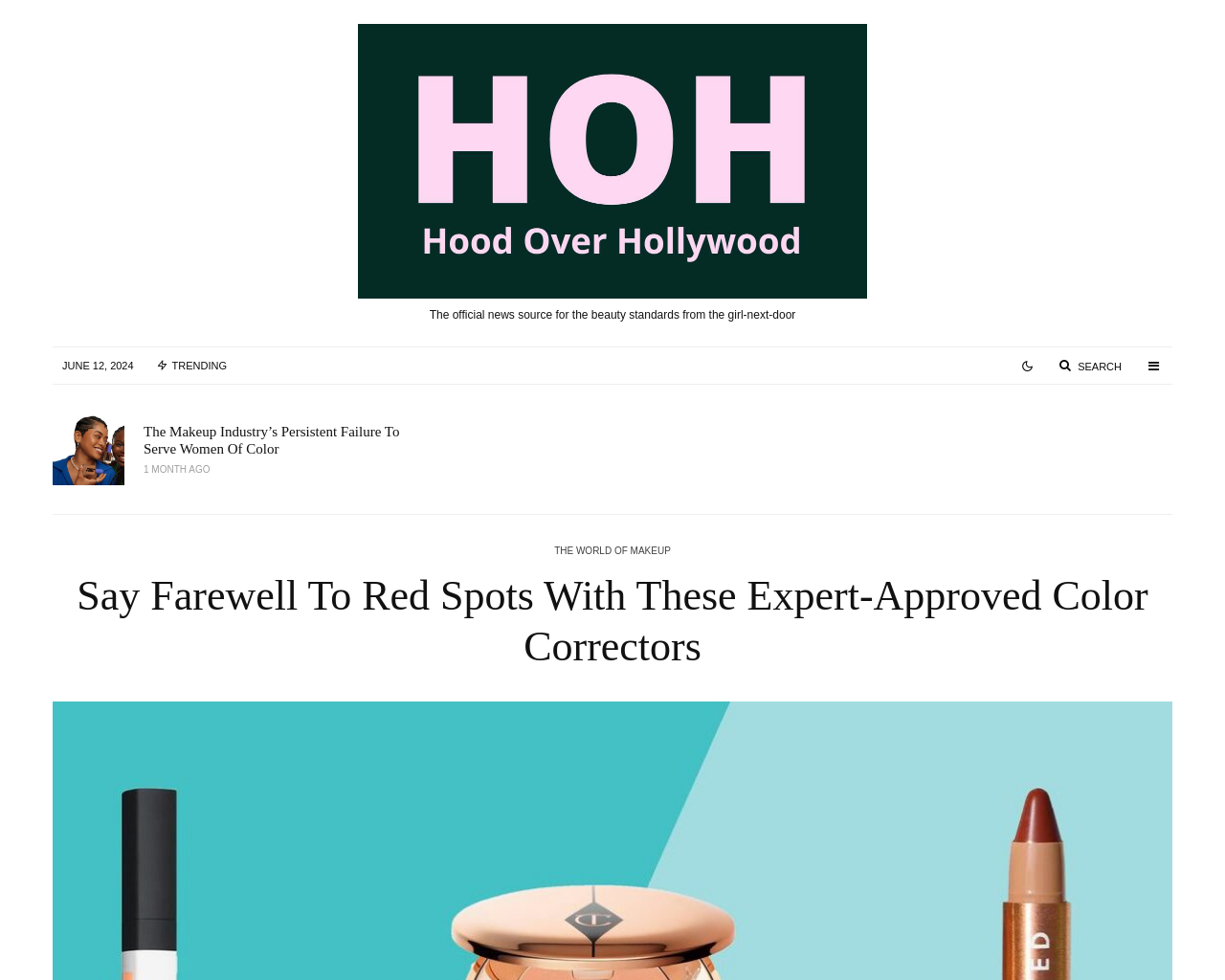Please provide a short answer using a single word or phrase for the question:
What is the topic of the heading 'Say Farewell To Red Spots With These Expert-Approved Color Correctors'?

COLOR CORRECTORS